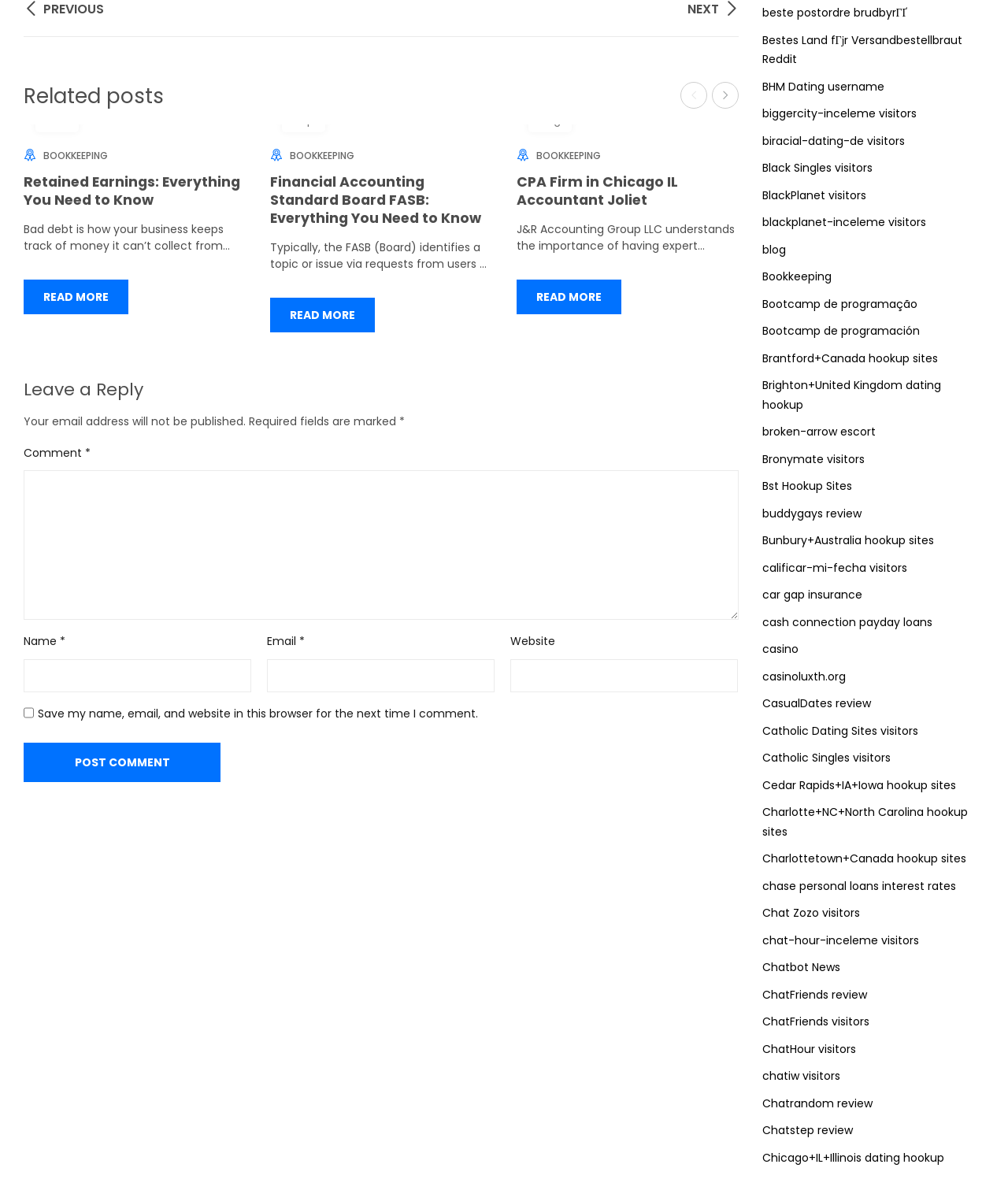Is the 'Next' button enabled?
Please provide a single word or phrase based on the screenshot.

Yes